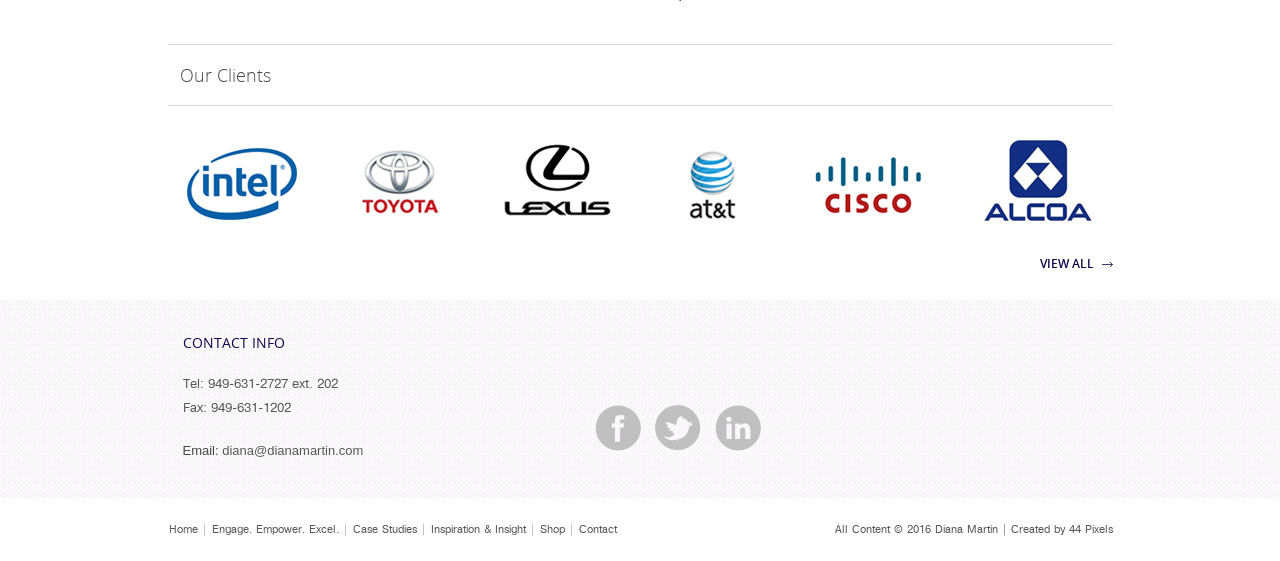What is the social media platform with the link 'Facebook'?
Refer to the screenshot and deliver a thorough answer to the question presented.

I found a section on the webpage with links to social media platforms. One of the links is labeled 'Facebook', which suggests that it is a link to the Facebook social media platform.